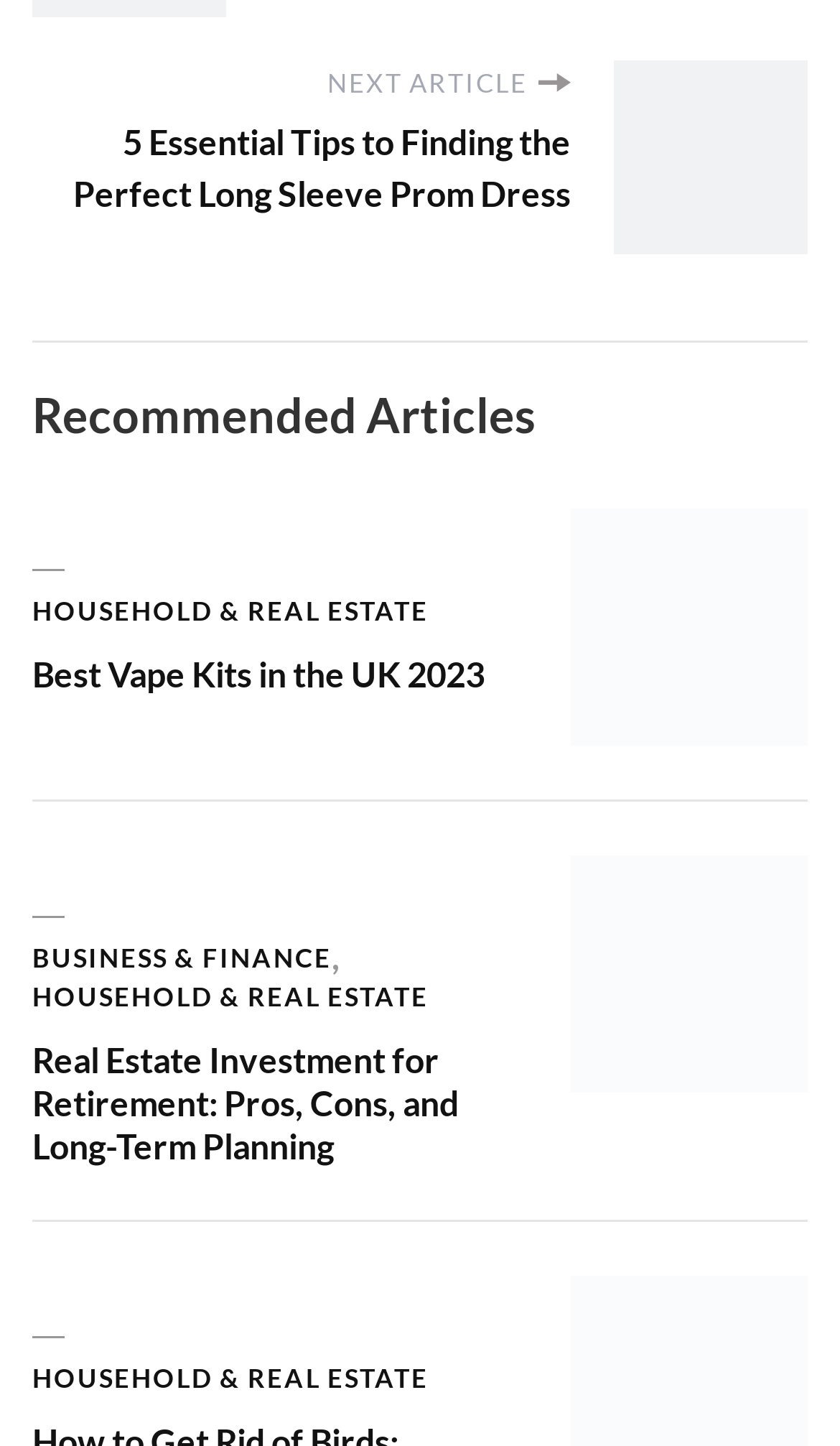Consider the image and give a detailed and elaborate answer to the question: 
What is the topic of the second article?

The second article has a heading 'Real Estate Investment for Retirement: Pros, Cons, and Long-Term Planning', which suggests that the topic of the article is related to real estate investment for retirement.